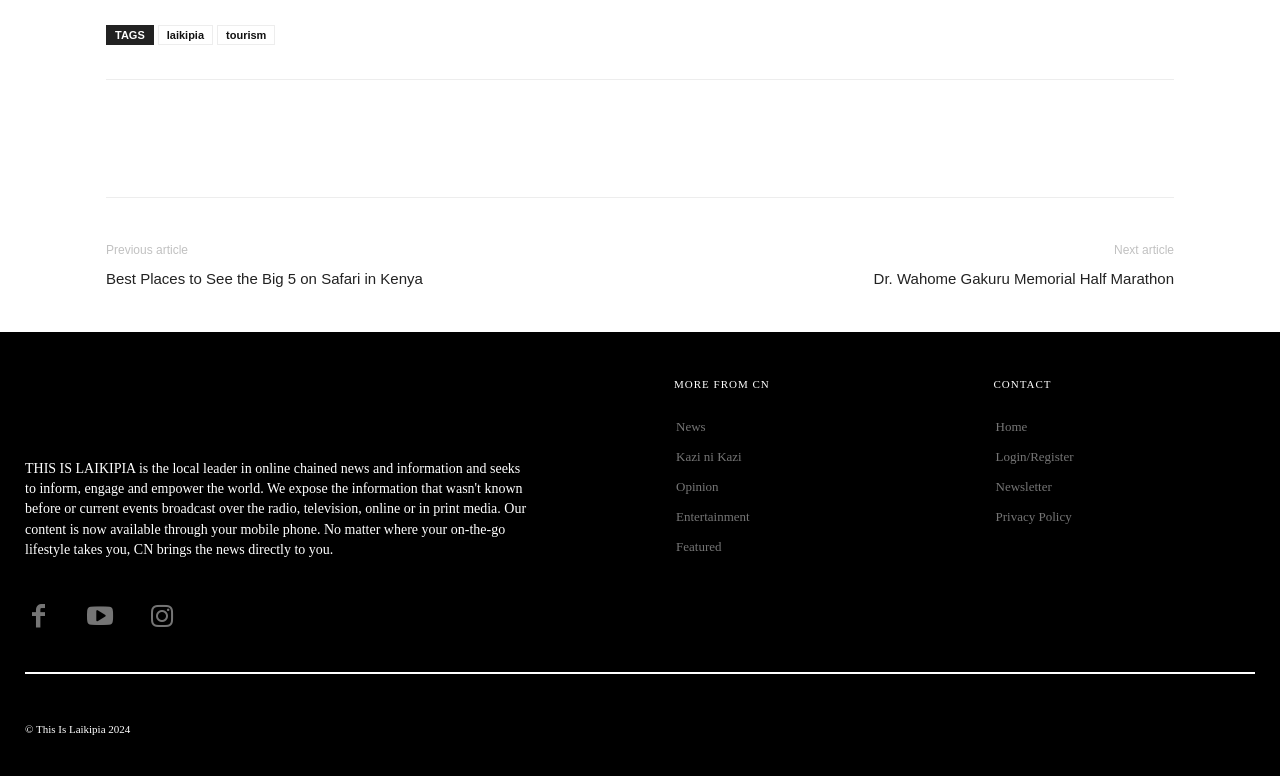What are the categories listed under 'MORE FROM CN'?
Provide a concise answer using a single word or phrase based on the image.

News, Kazi ni Kazi, Opinion, Entertainment, Featured